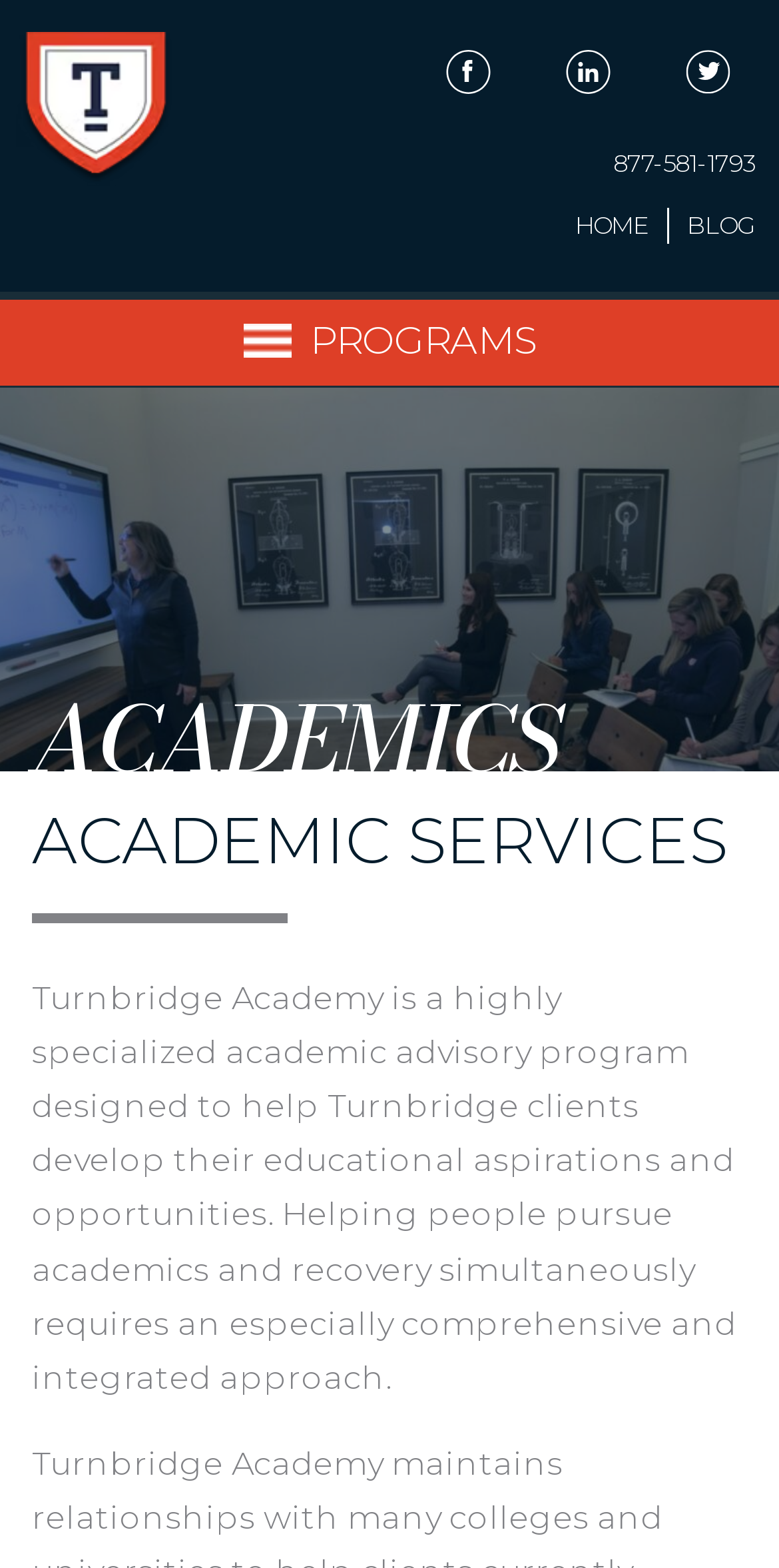Please answer the following question using a single word or phrase: 
What is the main focus of the academy?

Academic services